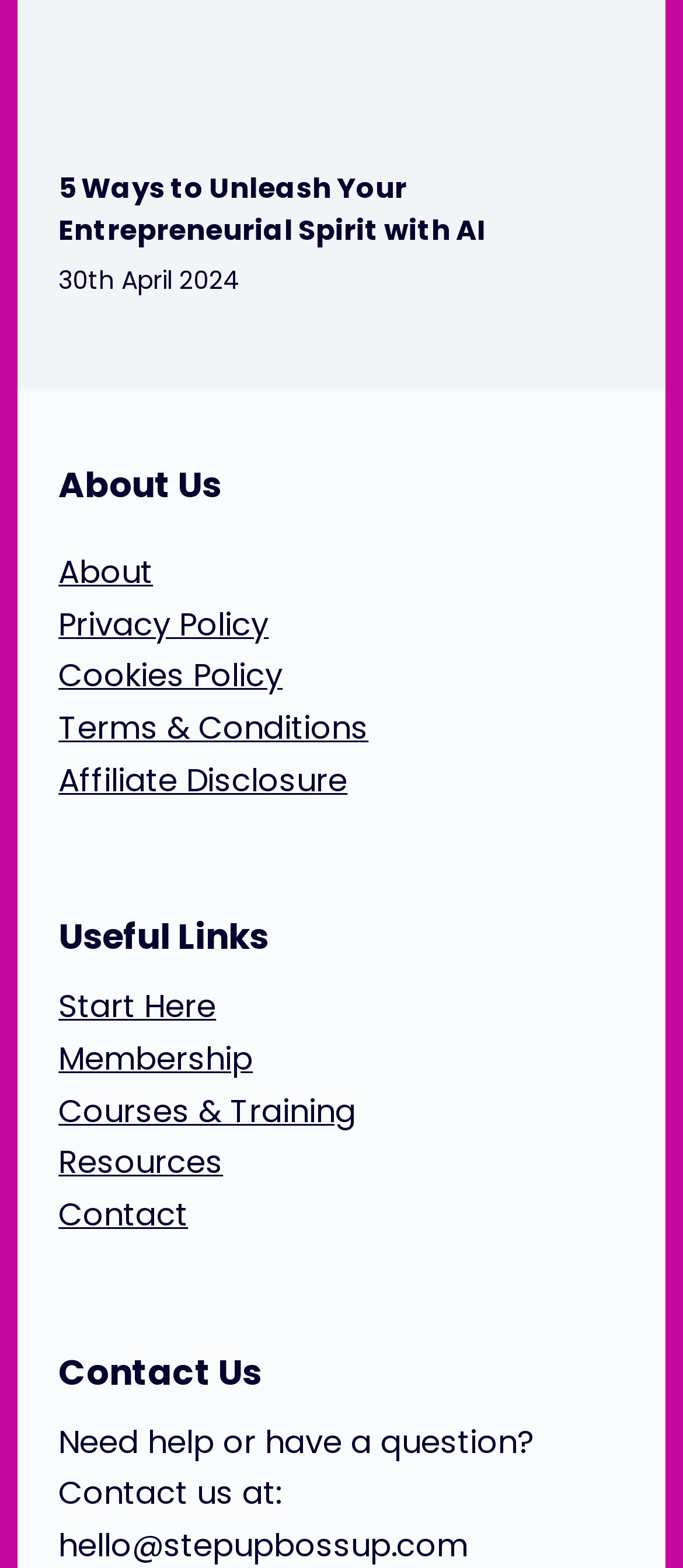Please identify the bounding box coordinates of the element that needs to be clicked to perform the following instruction: "contact us for help or questions".

[0.086, 0.905, 0.783, 0.999]